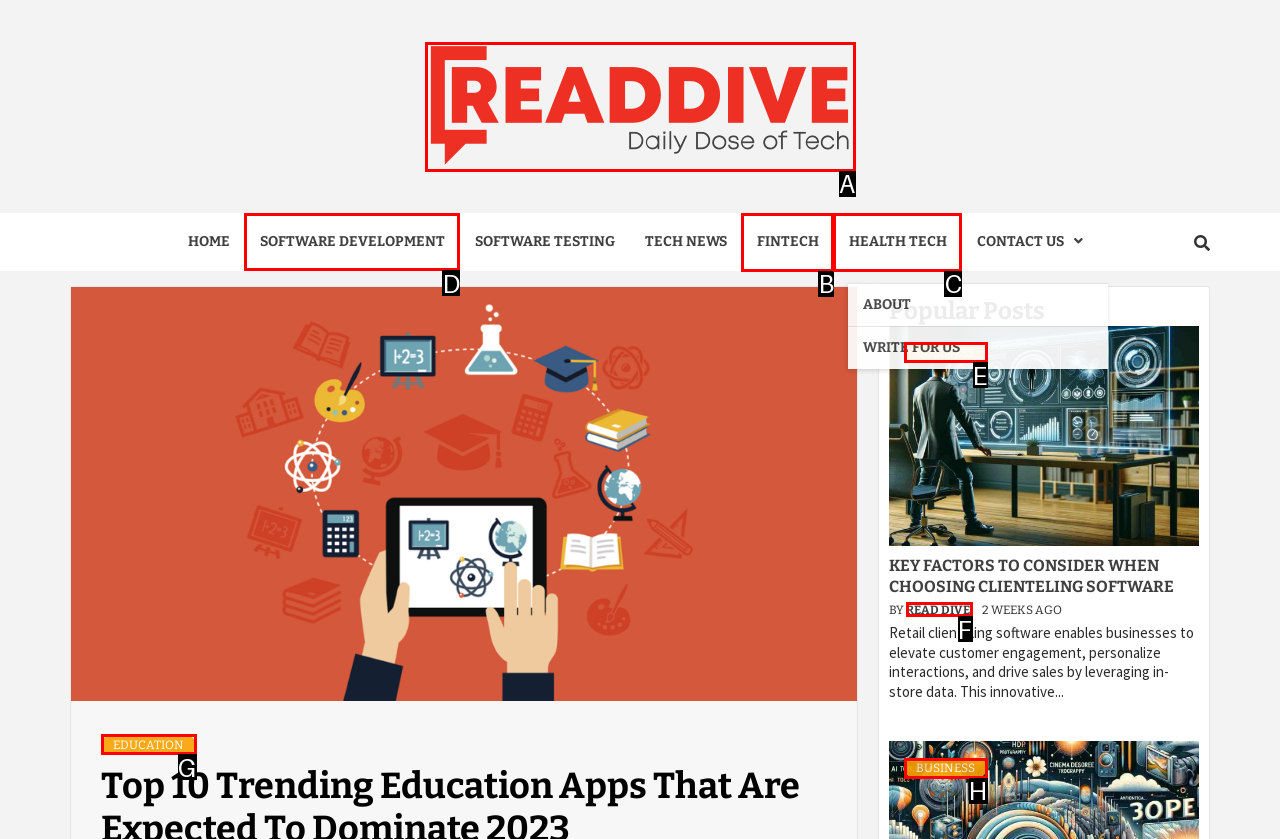Select the HTML element that should be clicked to accomplish the task: read about software development Reply with the corresponding letter of the option.

D